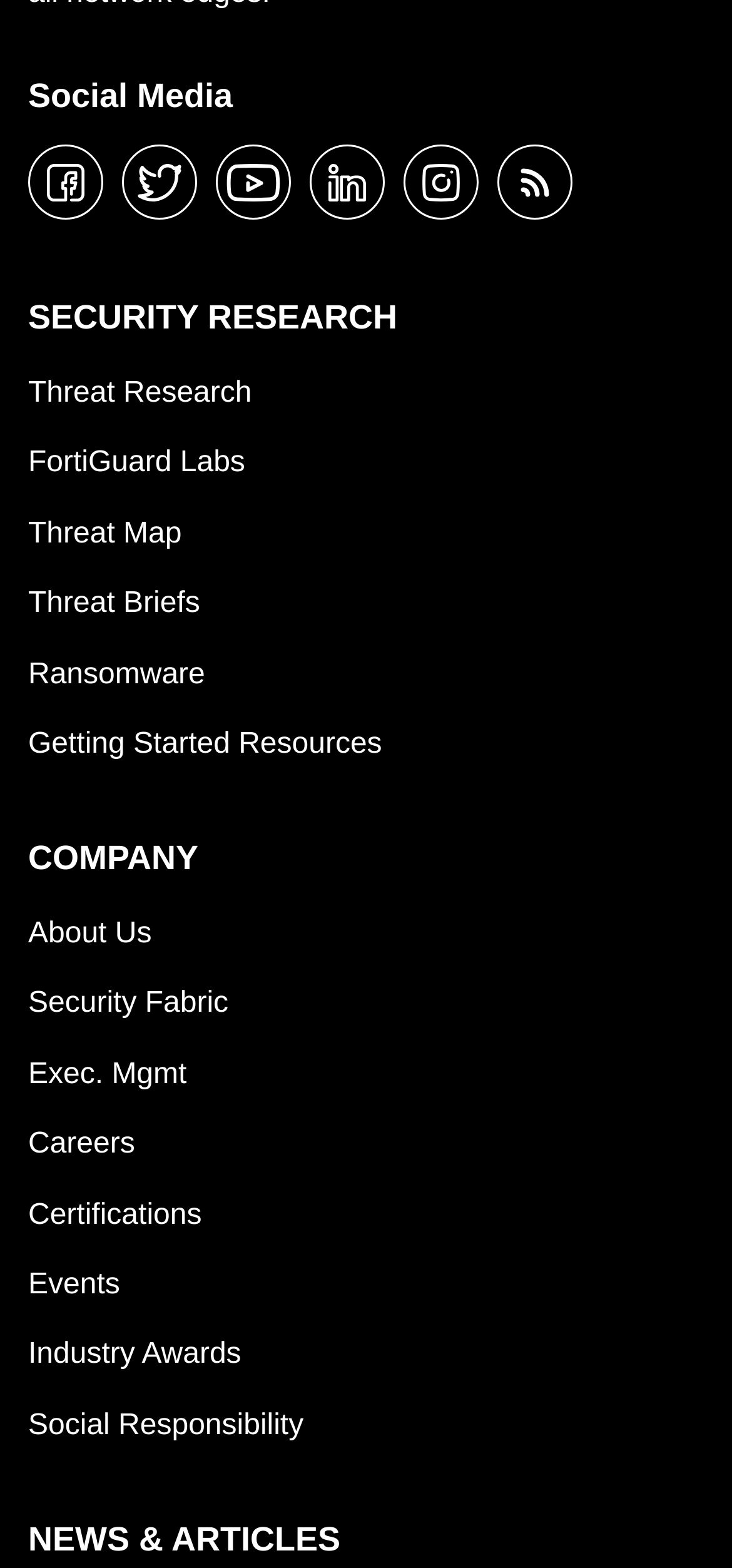Extract the bounding box for the UI element that matches this description: "aria-label="twitter"".

[0.167, 0.092, 0.269, 0.14]